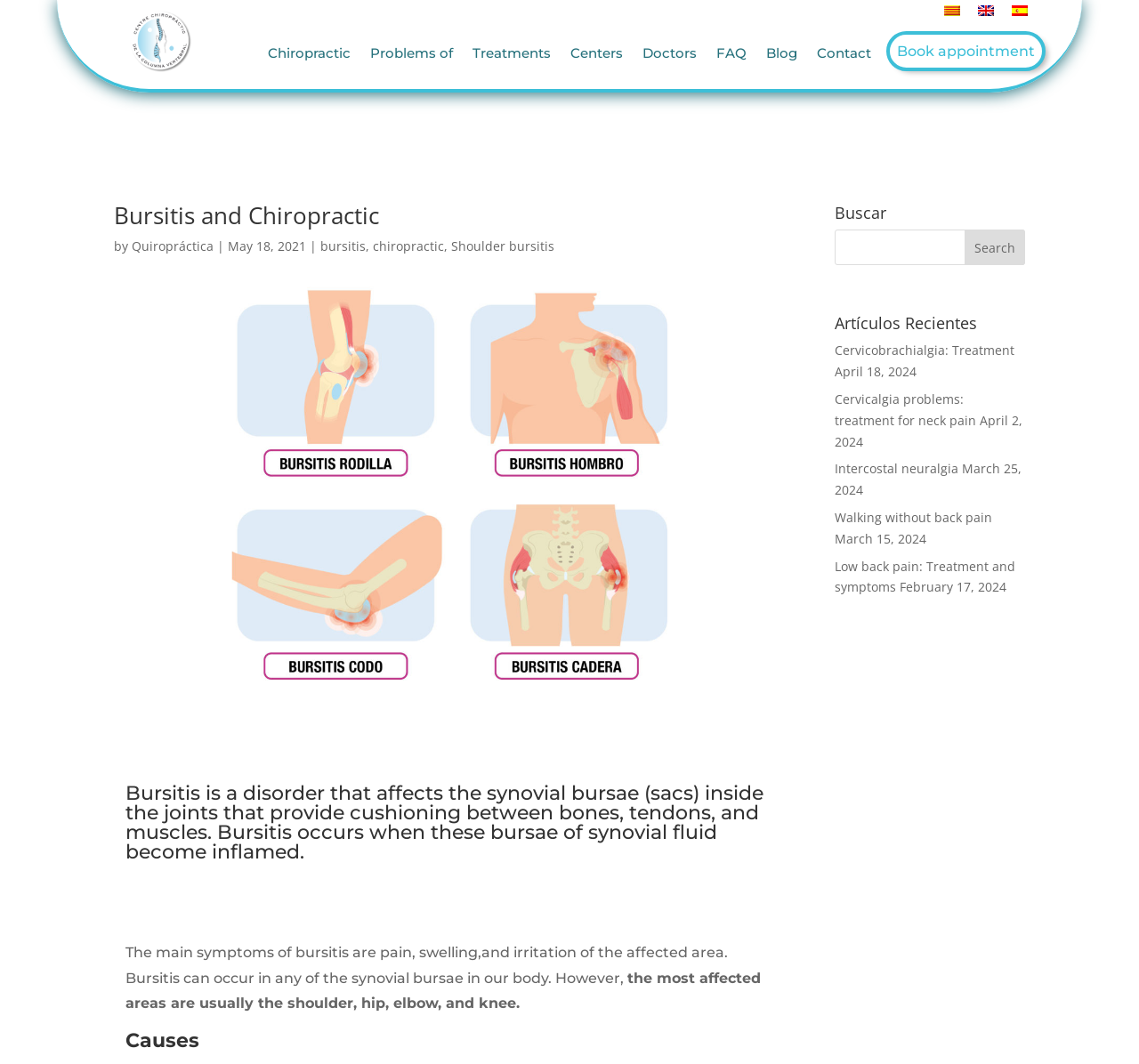From the element description Walking without back pain, predict the bounding box coordinates of the UI element. The coordinates must be specified in the format (top-left x, top-left y, bottom-right x, bottom-right y) and should be within the 0 to 1 range.

[0.733, 0.478, 0.871, 0.494]